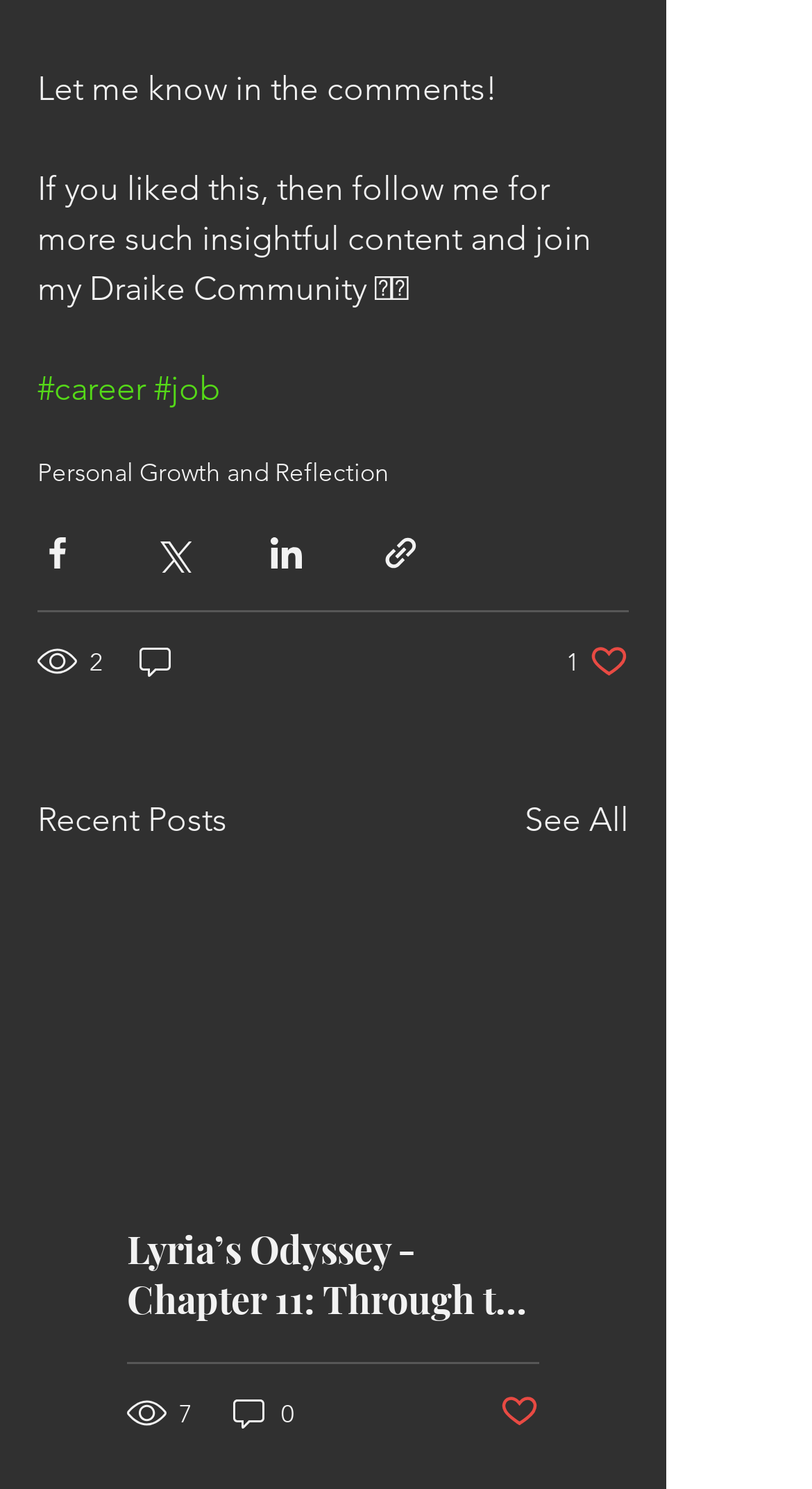How many likes does the first article have?
Using the image as a reference, answer with just one word or a short phrase.

1 like